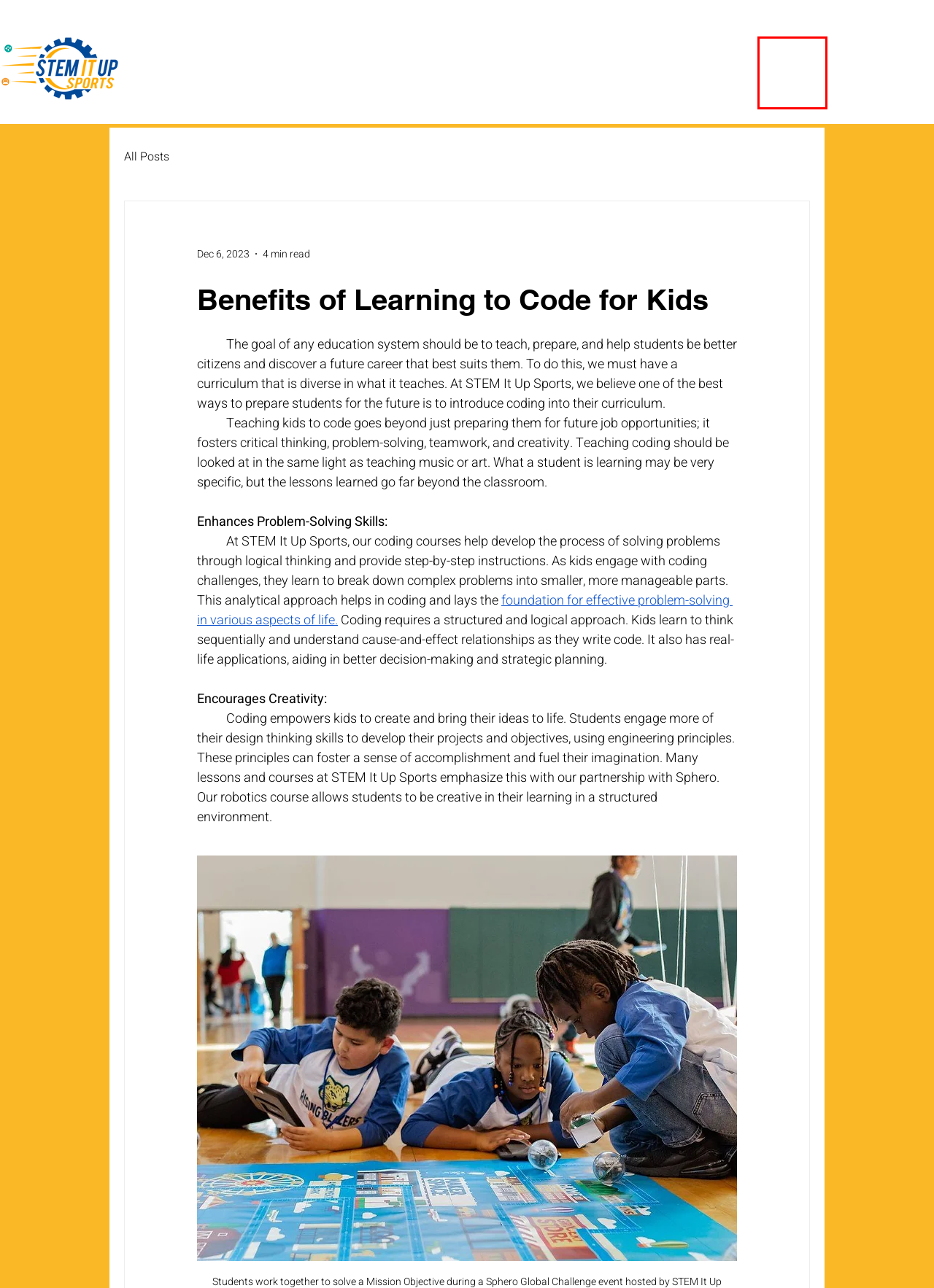You are given a screenshot depicting a webpage with a red bounding box around a UI element. Select the description that best corresponds to the new webpage after clicking the selected element. Here are the choices:
A. The Women of STEM It Up Sports
B. Careers
C. About Us | Donate to STEM It Up Sports
D. STEM Center | STEM It Up Sports
E. Home
F. Blog | STEM It Up Sports
G. Some Evidence on the Cognitive Benefits of Learning to Code - PMC
H. Registration

B